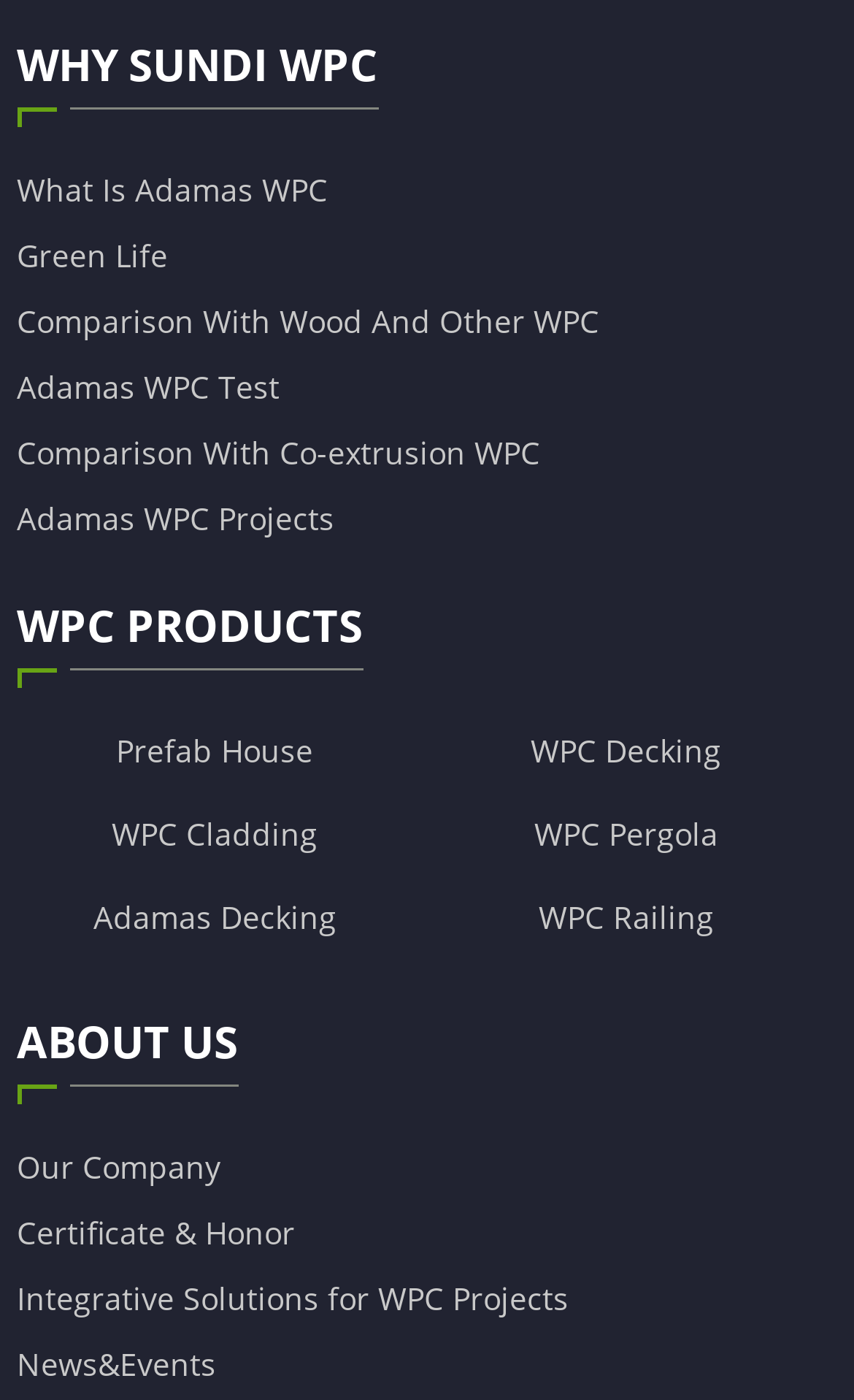From the element description: "Adamas WPC Projects", extract the bounding box coordinates of the UI element. The coordinates should be expressed as four float numbers between 0 and 1, in the order [left, top, right, bottom].

[0.02, 0.254, 0.392, 0.284]